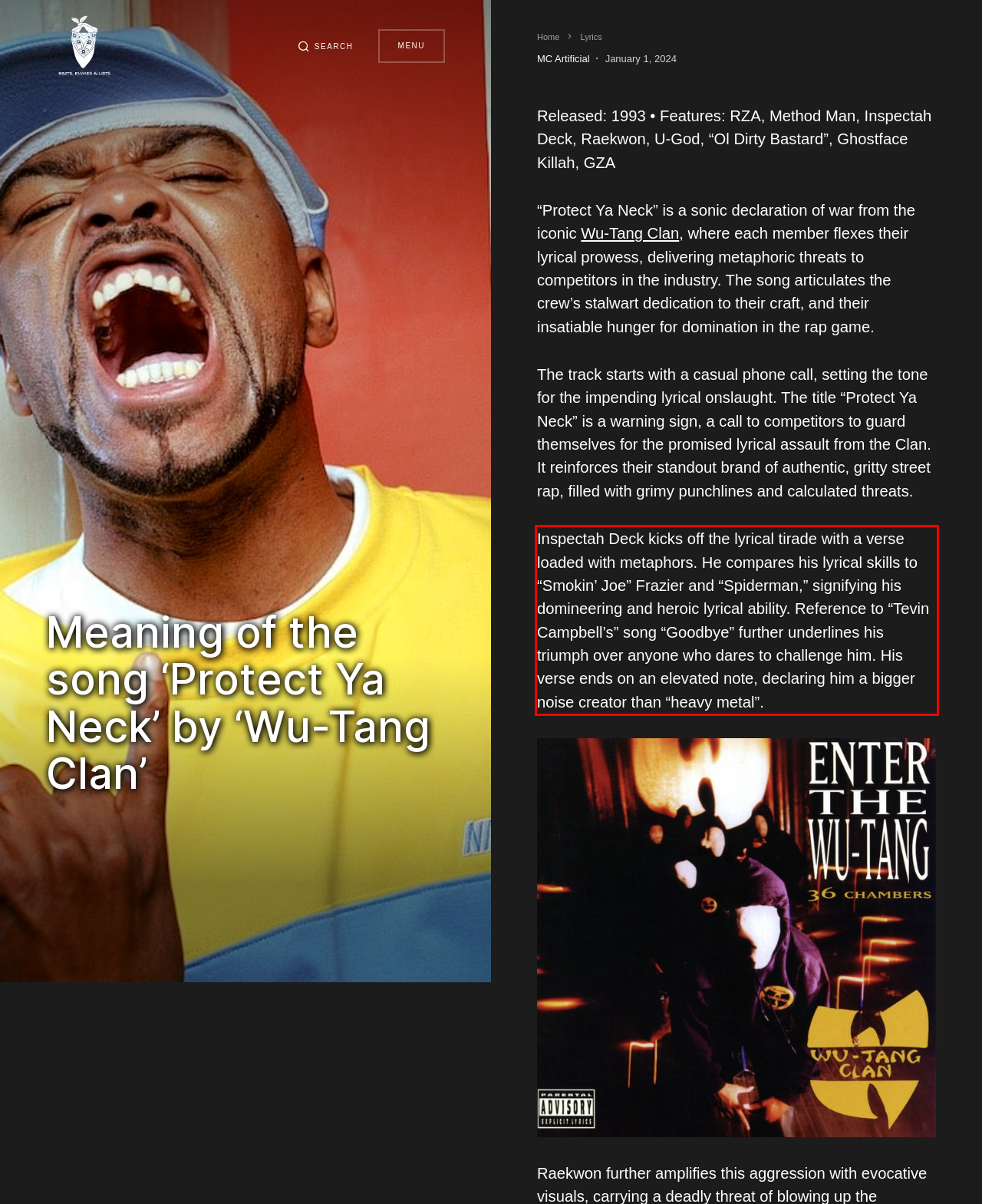Given a webpage screenshot, locate the red bounding box and extract the text content found inside it.

Inspectah Deck kicks off the lyrical tirade with a verse loaded with metaphors. He compares his lyrical skills to “Smokin’ Joe” Frazier and “Spiderman,” signifying his domineering and heroic lyrical ability. Reference to “Tevin Campbell’s” song “Goodbye” further underlines his triumph over anyone who dares to challenge him. His verse ends on an elevated note, declaring him a bigger noise creator than “heavy metal”.